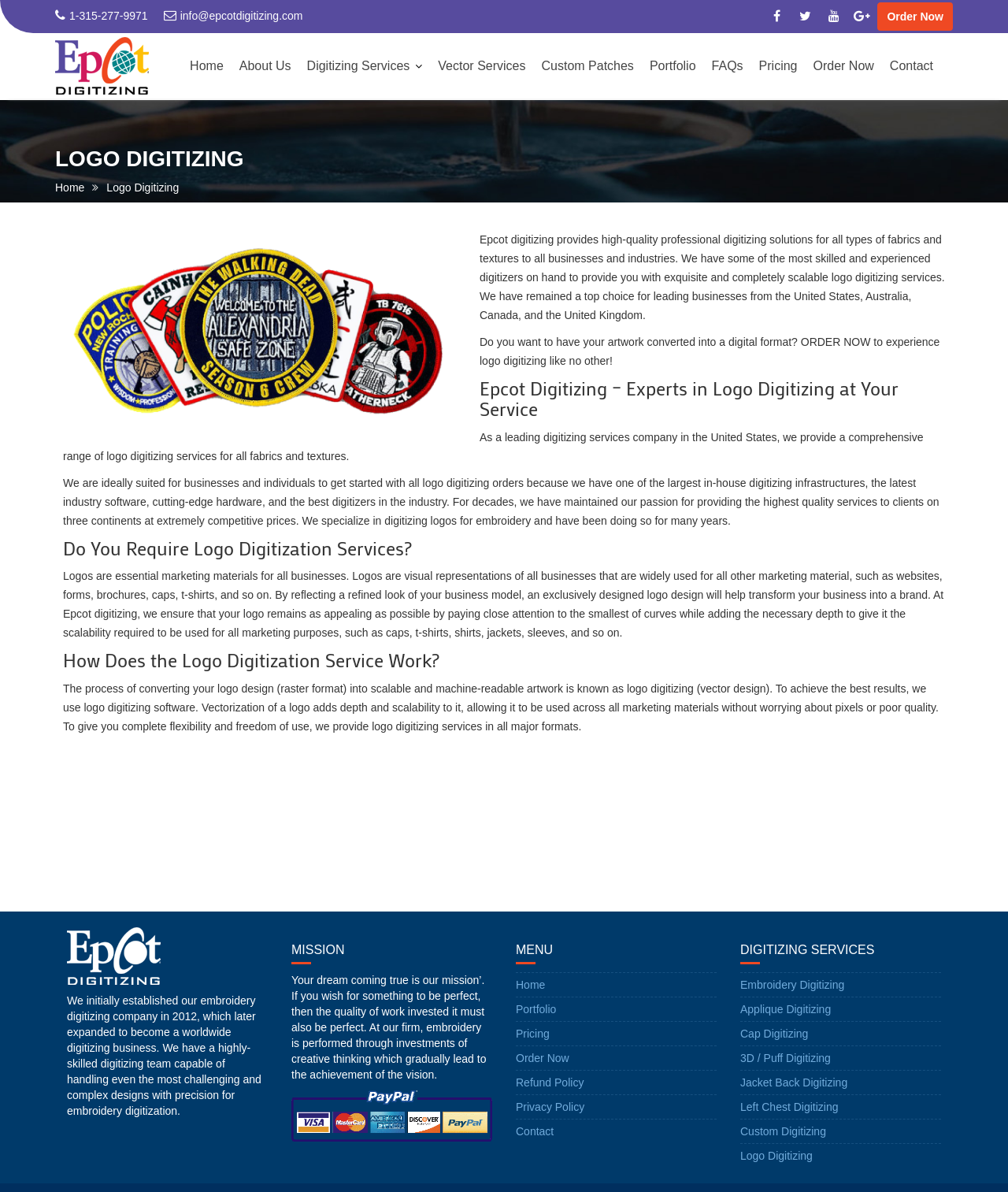Respond with a single word or phrase for the following question: 
What is the phone number on the top left?

1-315-277-9971